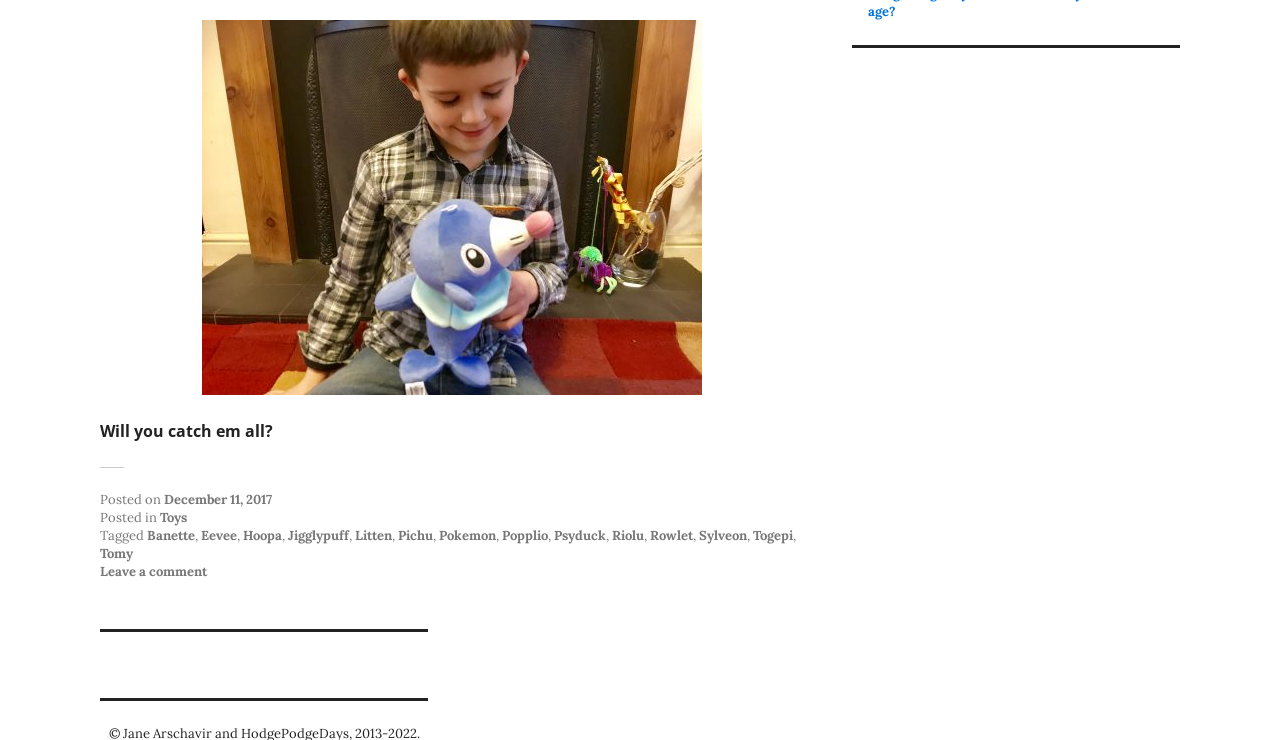Please provide a short answer using a single word or phrase for the question:
What is the theme of the image?

Pokemon Christmas